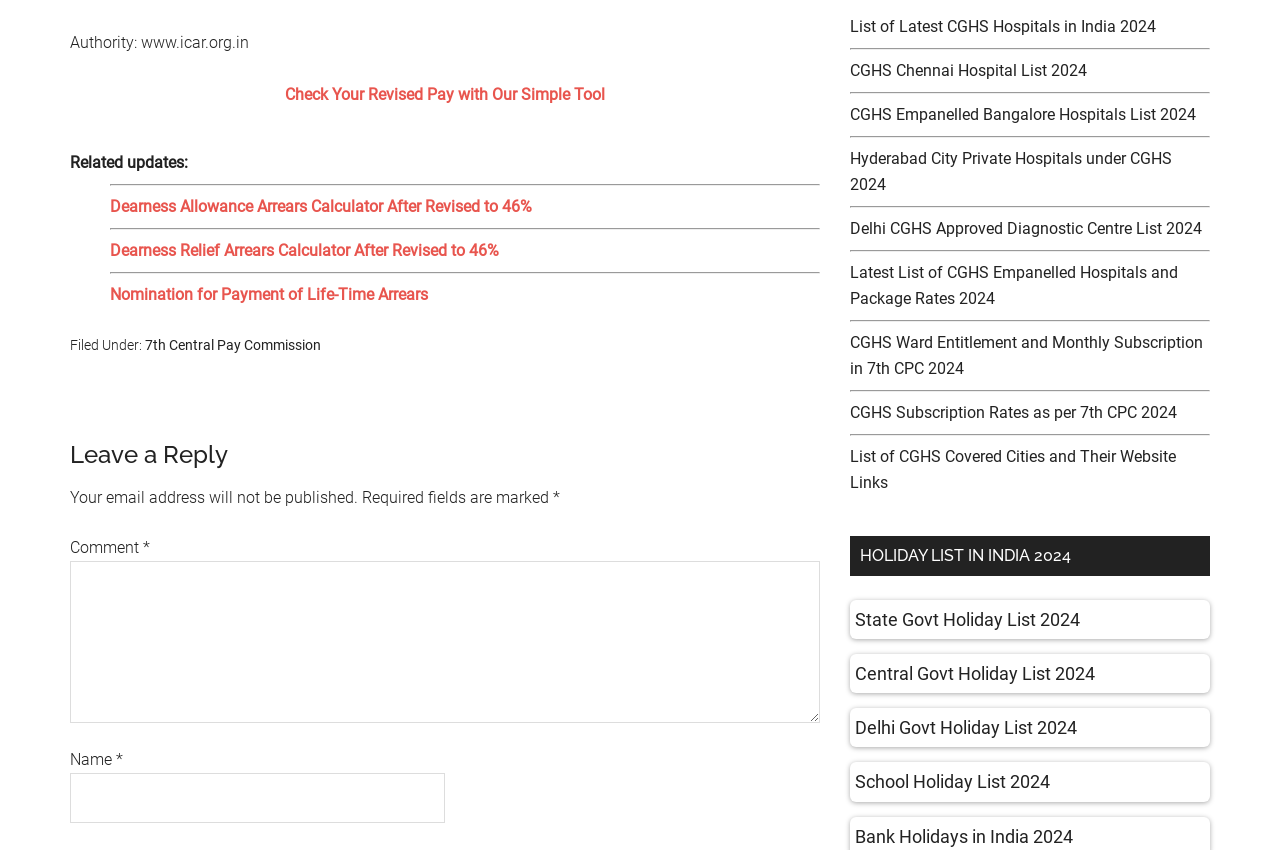Locate the coordinates of the bounding box for the clickable region that fulfills this instruction: "Check Central Govt Holiday List 2024".

[0.668, 0.78, 0.855, 0.804]